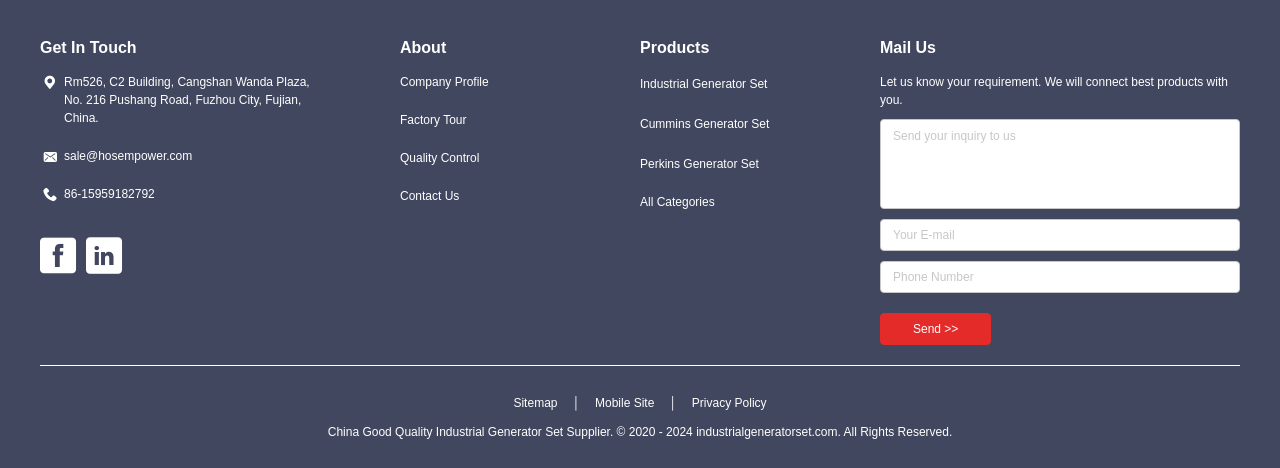Locate the bounding box coordinates of the item that should be clicked to fulfill the instruction: "Click the 'Sitemap' link".

[0.401, 0.846, 0.436, 0.876]